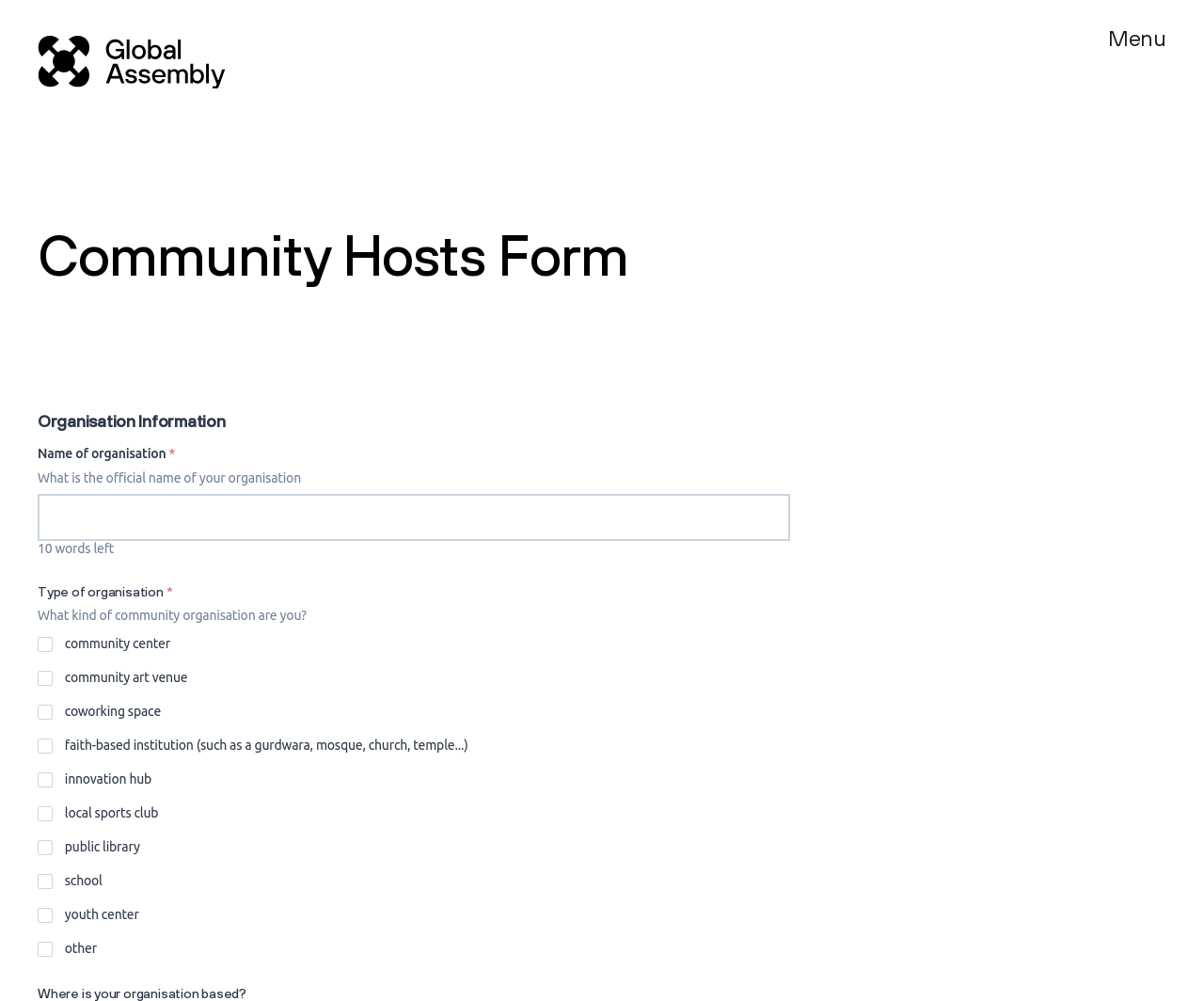Identify the bounding box coordinates of the specific part of the webpage to click to complete this instruction: "Enter the name of organisation".

[0.031, 0.493, 0.656, 0.54]